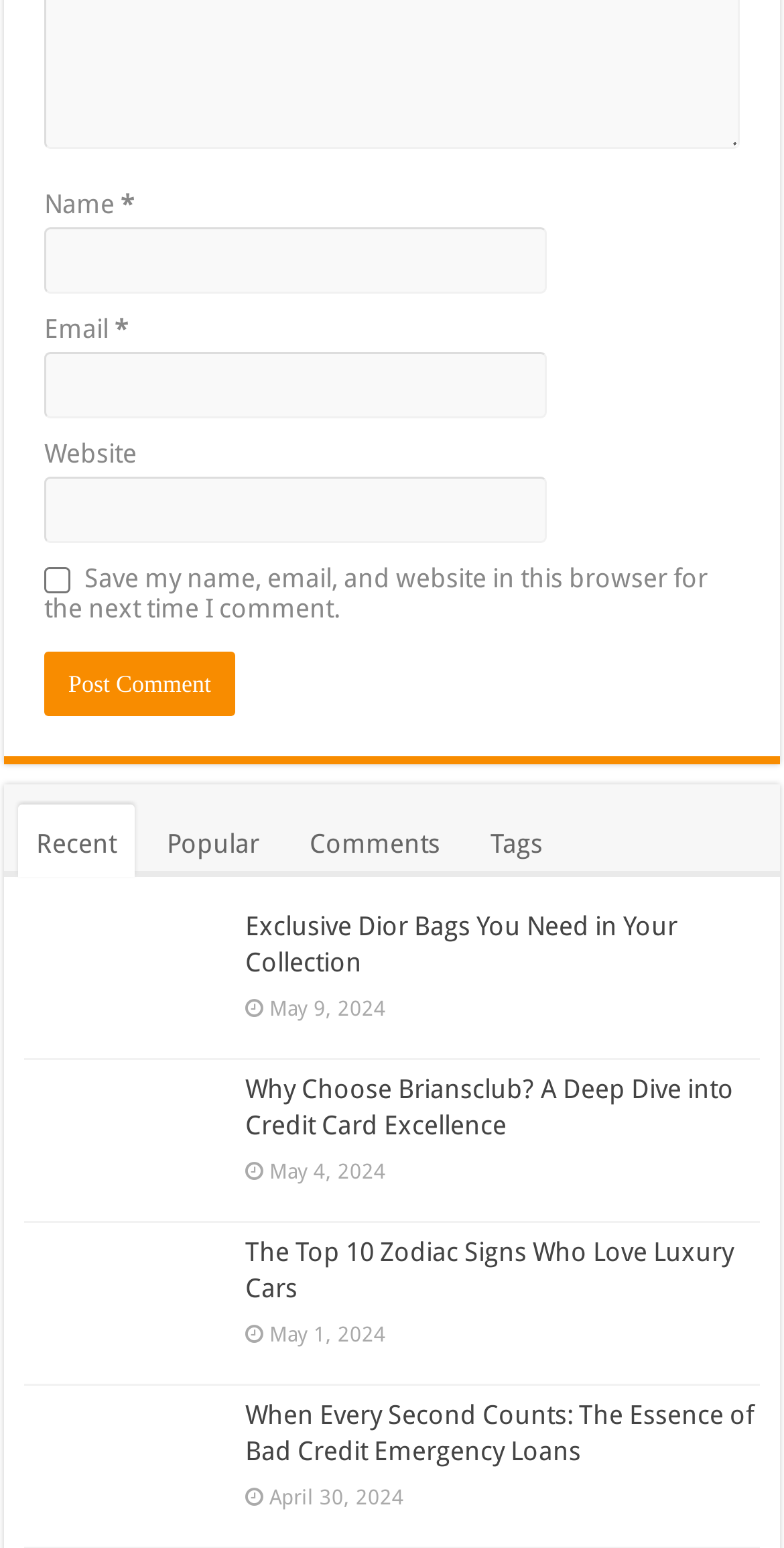Determine the coordinates of the bounding box that should be clicked to complete the instruction: "Check the 'Save my name, email, and website in this browser for the next time I comment' checkbox". The coordinates should be represented by four float numbers between 0 and 1: [left, top, right, bottom].

[0.056, 0.366, 0.09, 0.383]